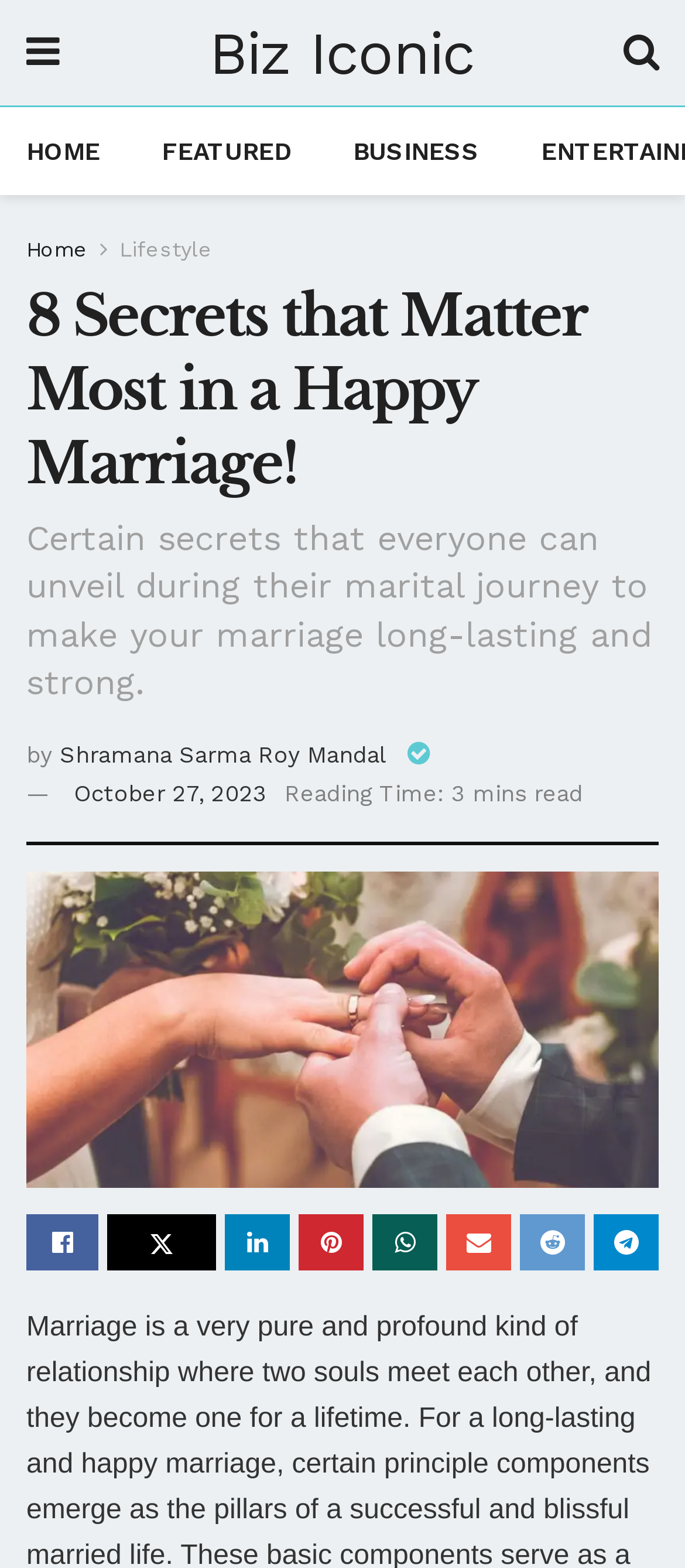Please determine the bounding box coordinates for the element that should be clicked to follow these instructions: "read the article".

[0.038, 0.18, 0.962, 0.32]